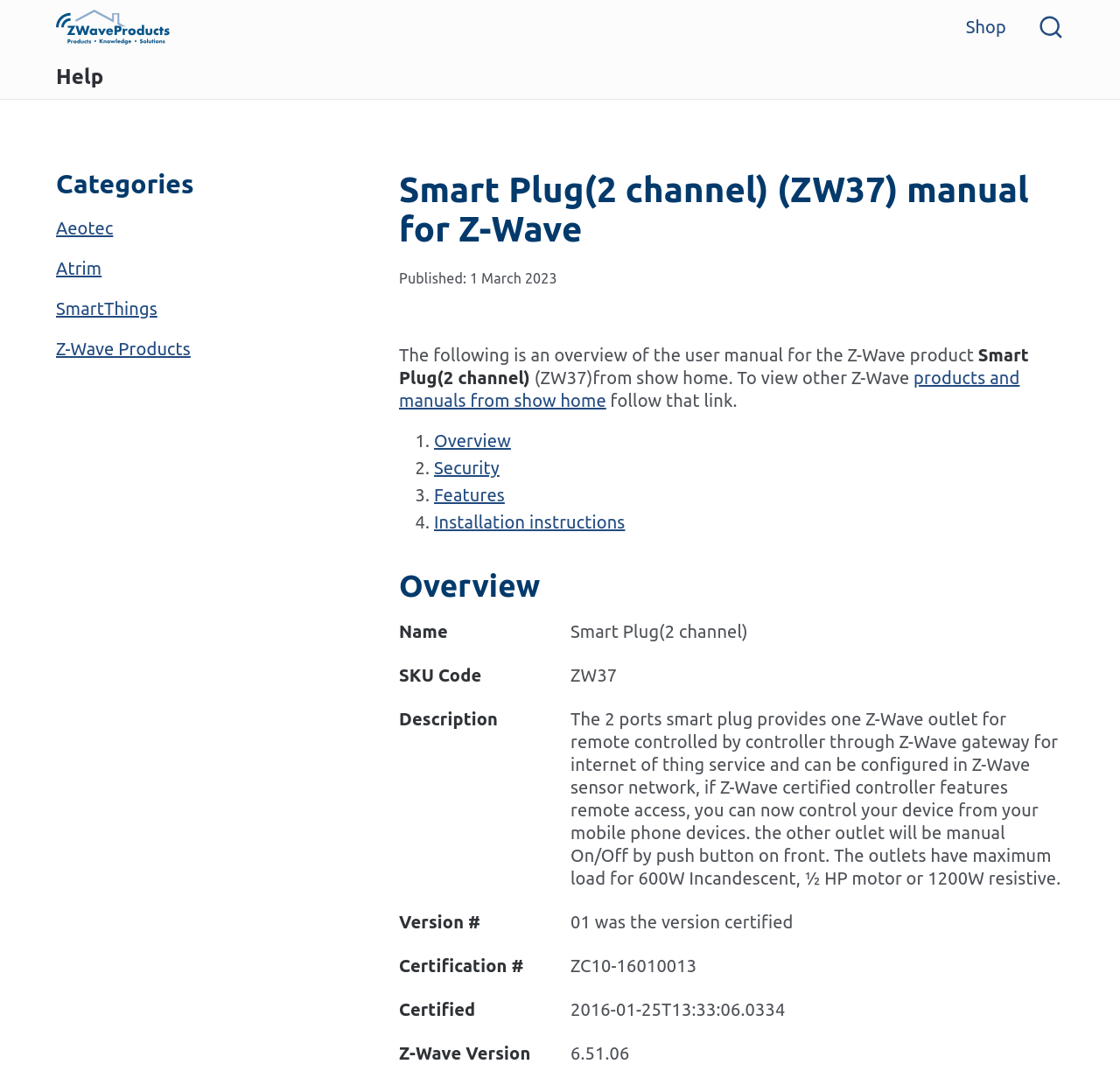Identify the bounding box coordinates for the region to click in order to carry out this instruction: "Click the ZWaveProducts logo". Provide the coordinates using four float numbers between 0 and 1, formatted as [left, top, right, bottom].

[0.05, 0.0, 0.161, 0.05]